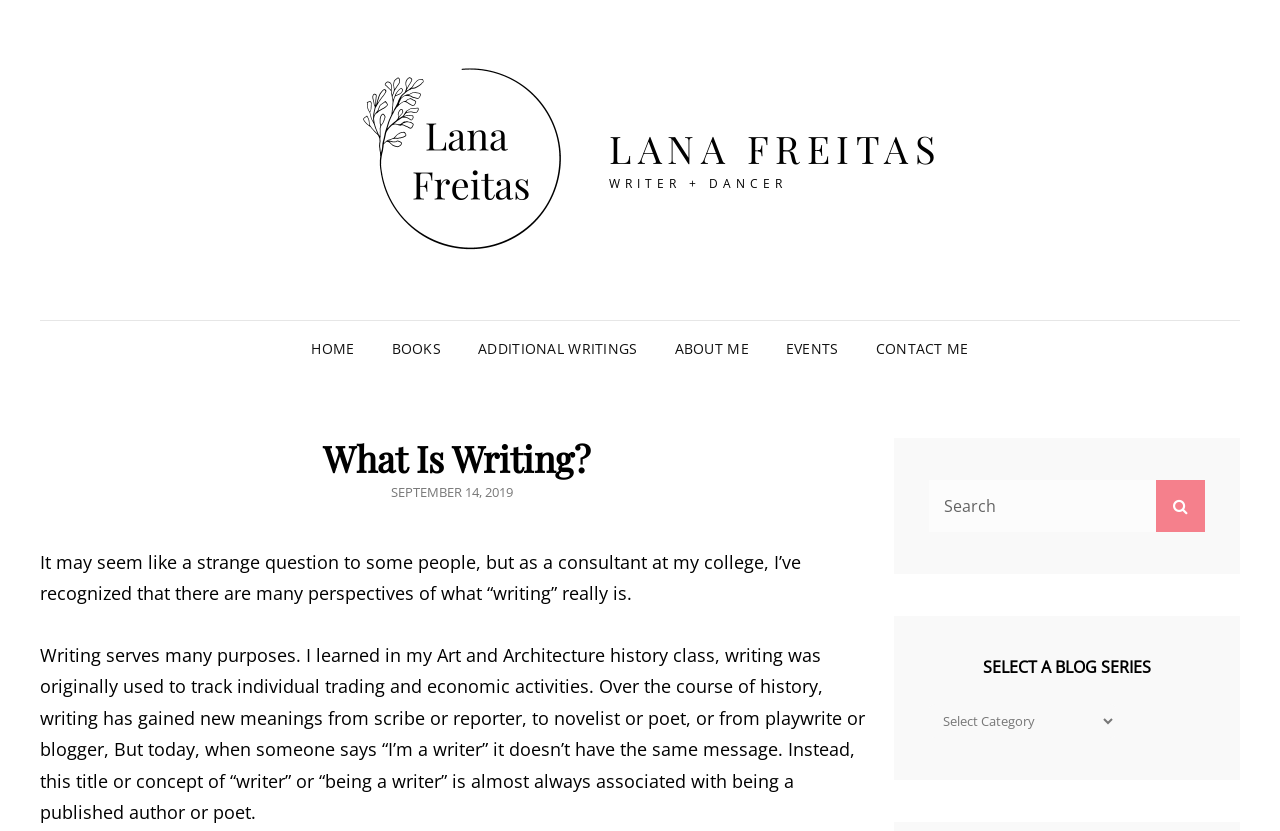Provide a comprehensive description of the webpage.

This webpage is a personal blog belonging to Lana Freitas, a writer and dancer. At the top left, there is a link to Lana Freitas' profile, accompanied by an image of her. Next to it, there is a heading that reads "LANA FREITAS" followed by a subtitle "WRITER + DANCER". 

Below this section, there is a primary navigation menu with six links: "HOME", "BOOKS", "ADDITIONAL WRITINGS", "ABOUT ME", "EVENTS", and "CONTACT ME". 

The main content of the page is an article titled "What Is Writing?" which is a reflection on the concept of writing and its various meanings throughout history. The article is divided into several paragraphs, with the first paragraph discussing the different perspectives on what writing is. The subsequent paragraphs delve into the history of writing, its evolution, and how the term "writer" is perceived today.

On the right side of the page, there is a search bar with a search button and a dropdown menu to select a blog series. Above the search bar, there is a heading that reads "SELECT A BLOG SERIES".